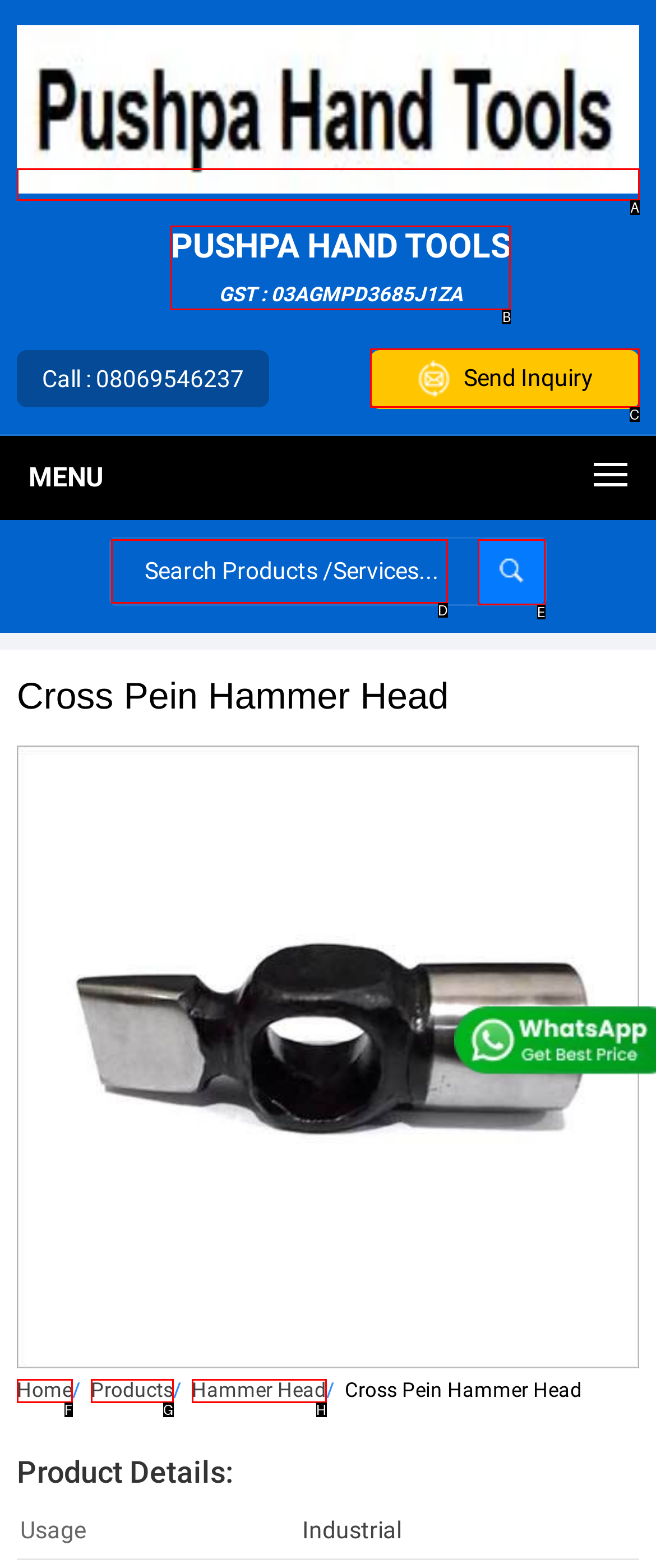Based on the given description: alt="PUSHPA HAND TOOLS", identify the correct option and provide the corresponding letter from the given choices directly.

A